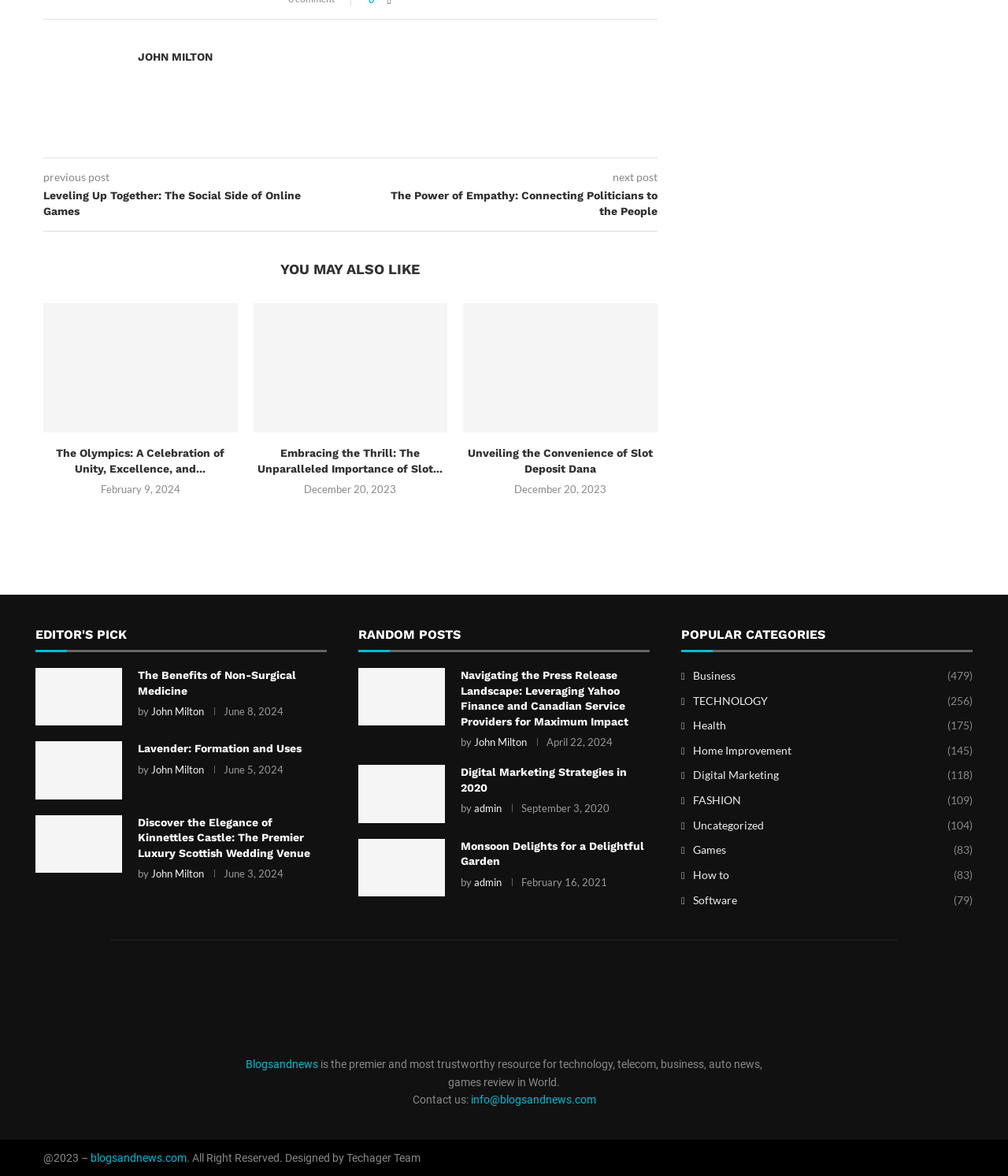Determine the bounding box coordinates of the section to be clicked to follow the instruction: "read the 'Leveling Up Together: The Social Side of Online Games' article". The coordinates should be given as four float numbers between 0 and 1, formatted as [left, top, right, bottom].

[0.043, 0.16, 0.348, 0.187]